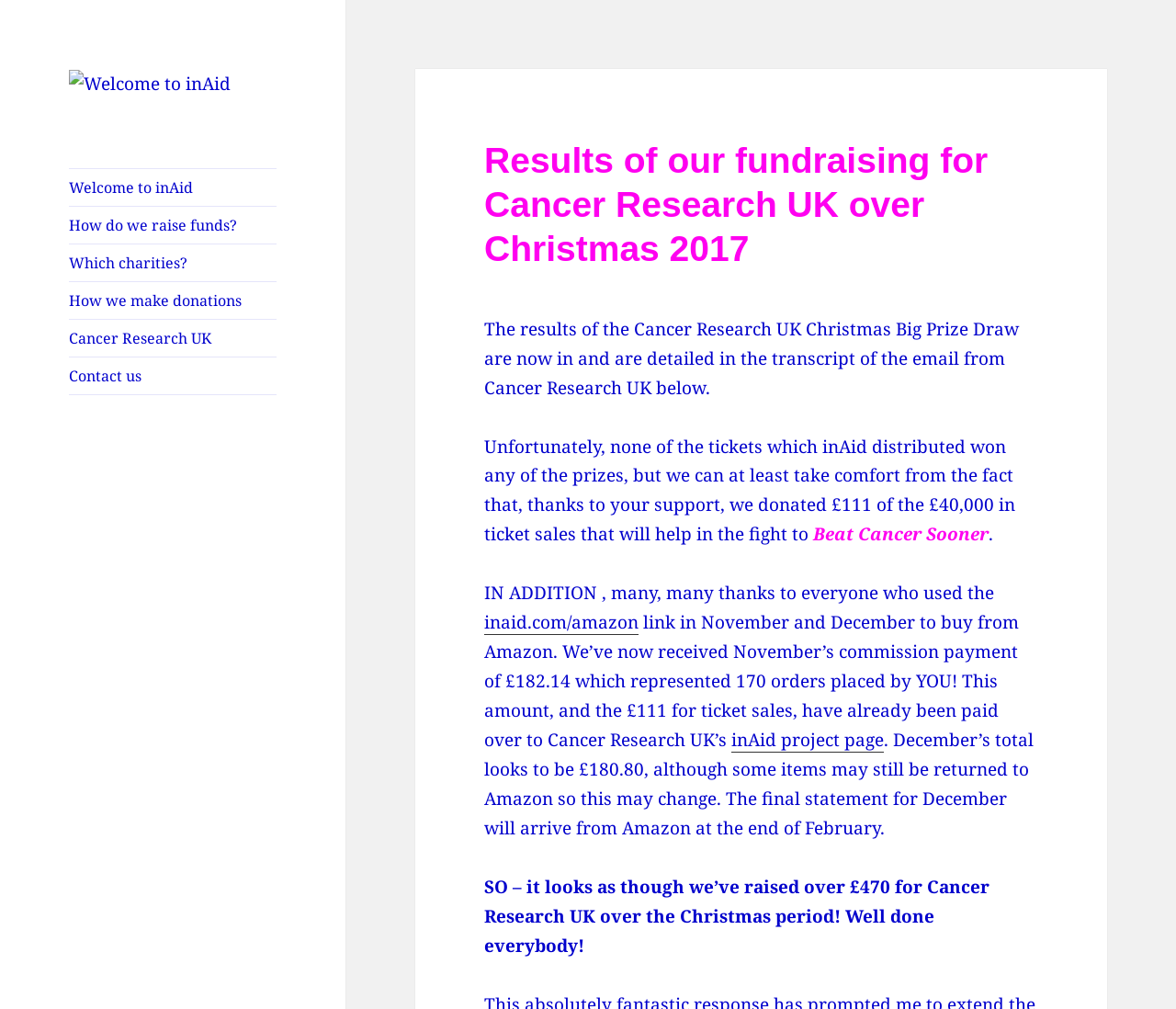Locate the bounding box coordinates of the clickable part needed for the task: "Click the link to go to the inAid homepage".

[0.059, 0.07, 0.196, 0.094]